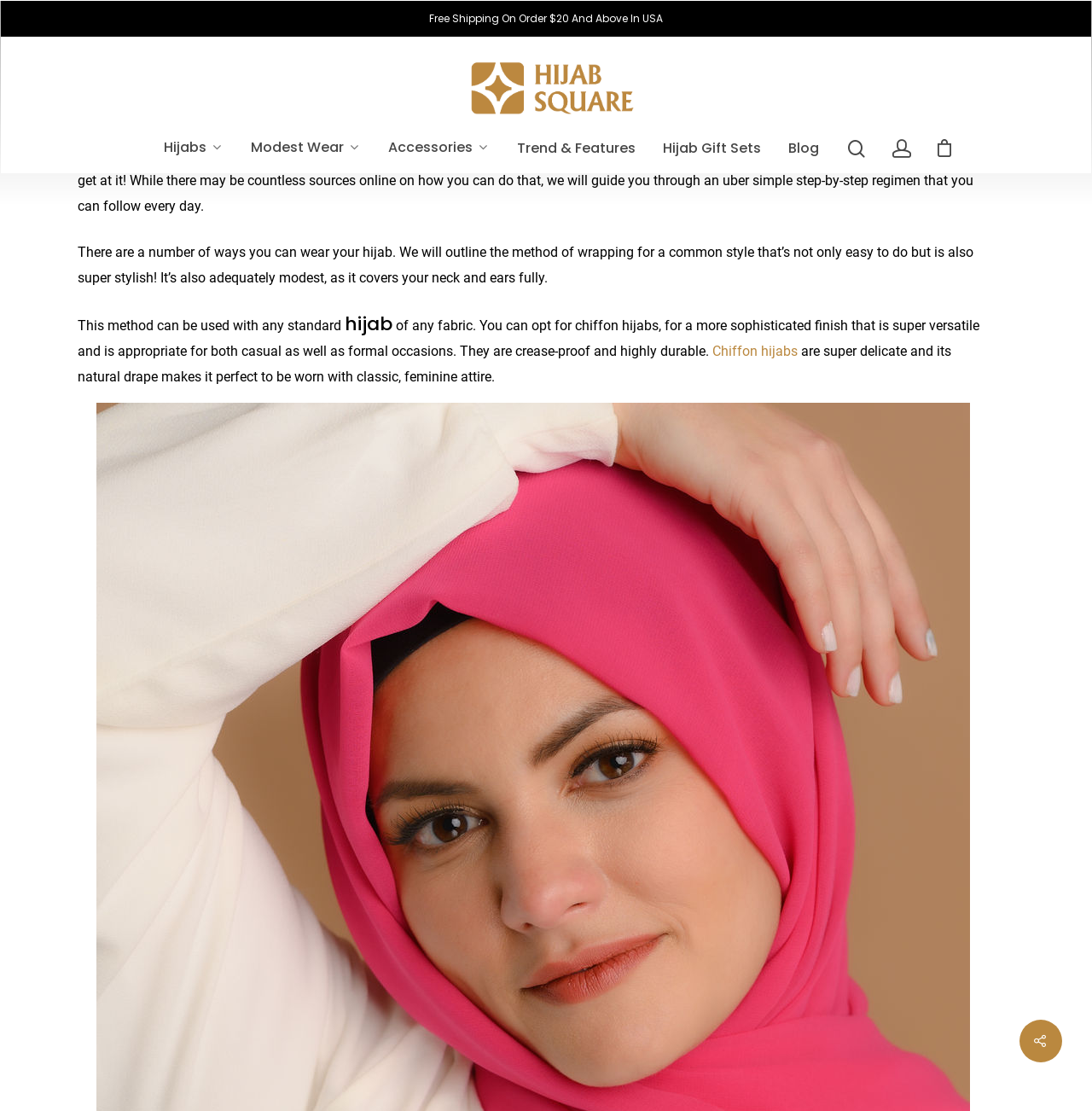Determine the bounding box coordinates of the region to click in order to accomplish the following instruction: "Check the post 'Mungo'". Provide the coordinates as four float numbers between 0 and 1, specifically [left, top, right, bottom].

None